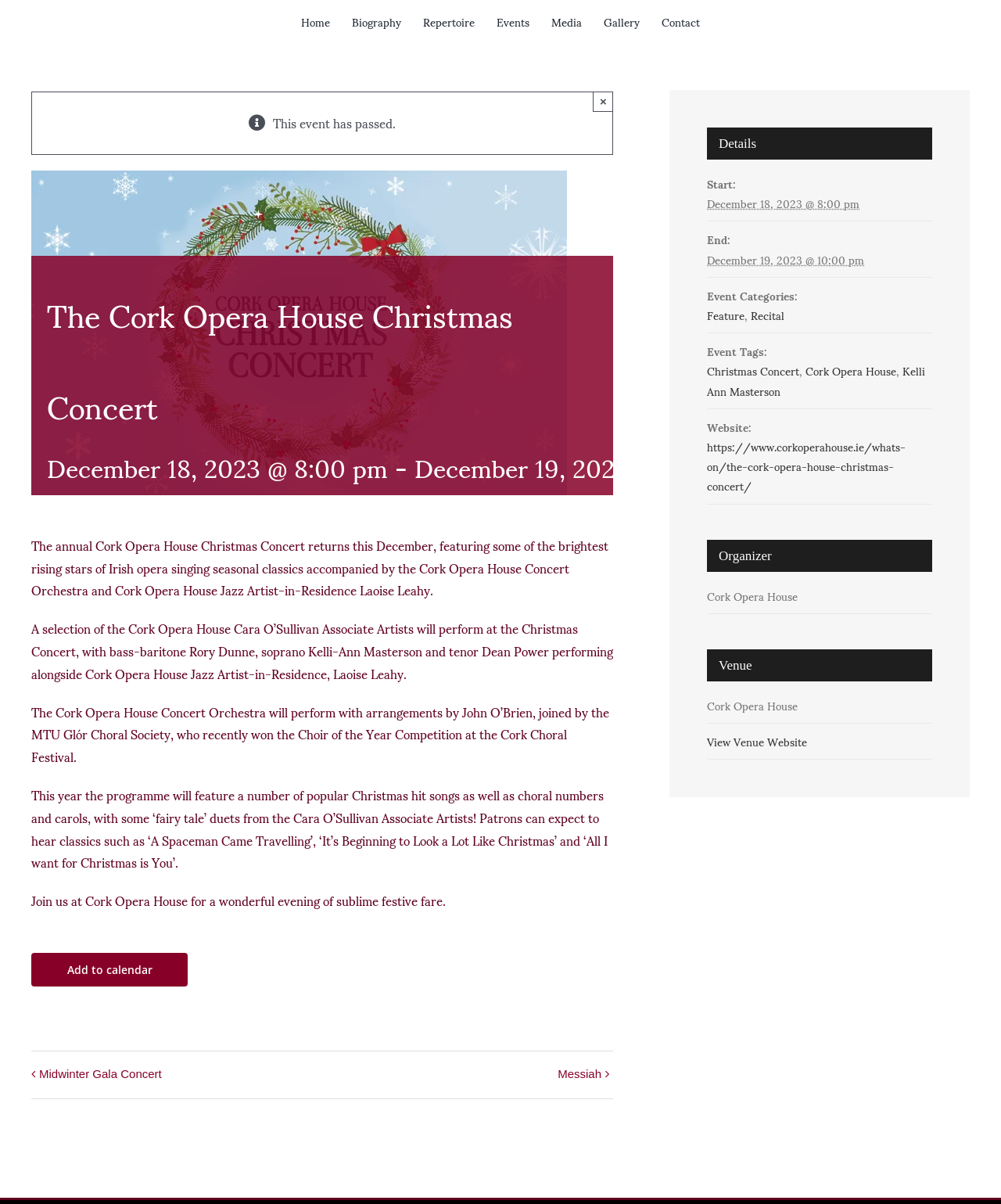Identify the bounding box for the described UI element: "Events".

[0.496, 0.0, 0.529, 0.036]